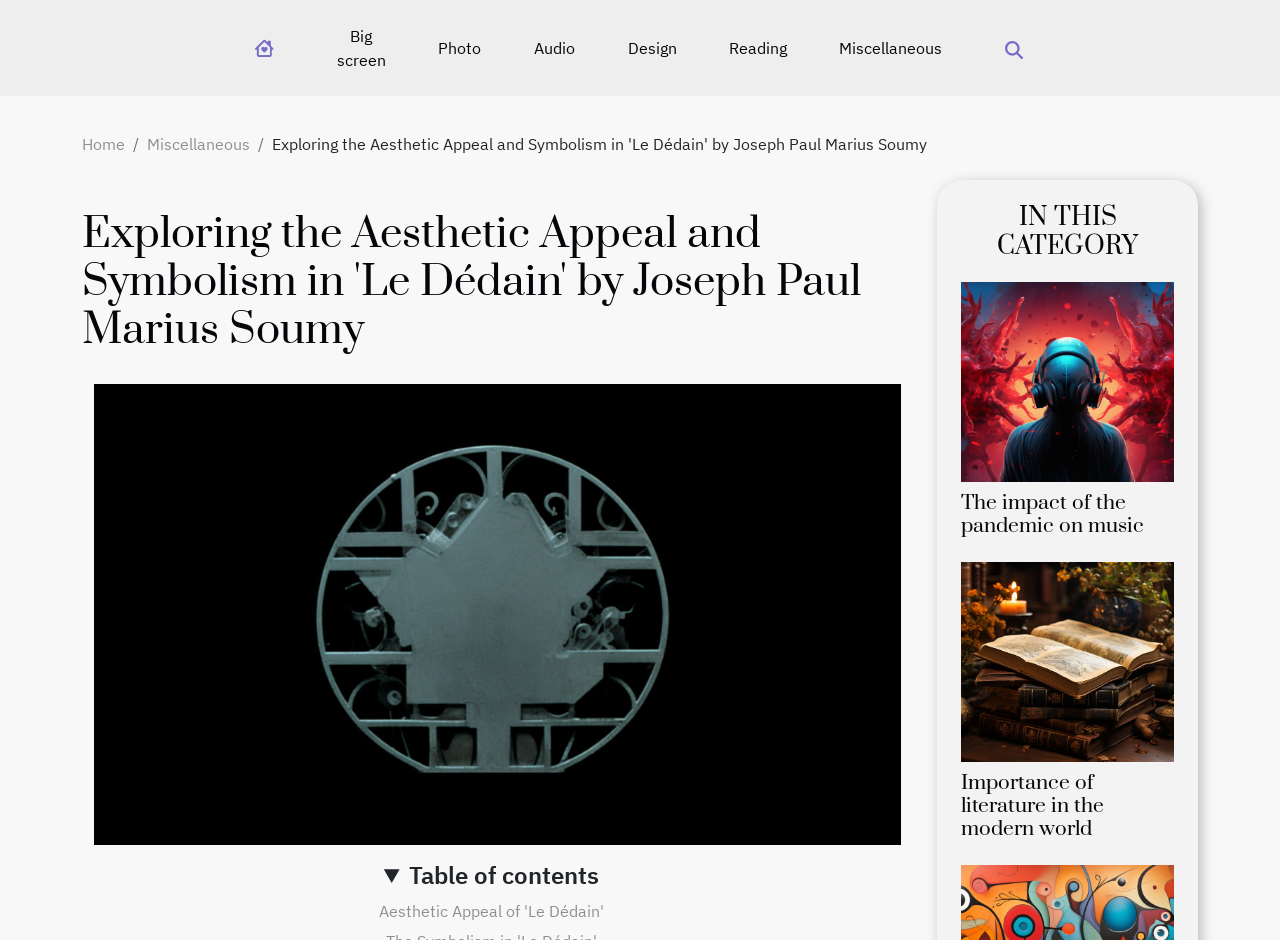Determine the bounding box coordinates of the area to click in order to meet this instruction: "Click on the 'Big screen' link".

[0.257, 0.017, 0.307, 0.085]